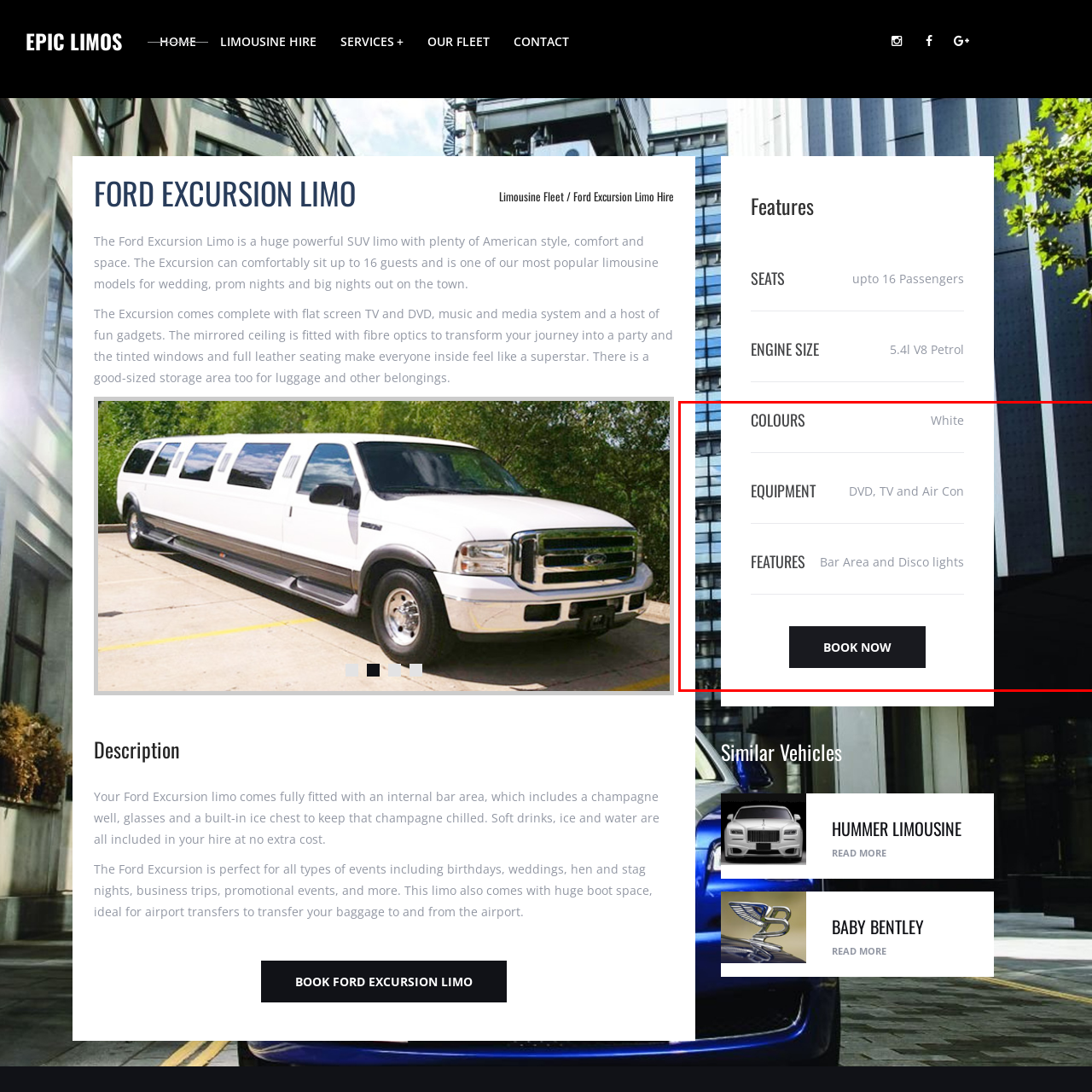Provide a thorough description of the scene depicted within the red bounding box.

This image showcases the features and specifications of the Ford Excursion Limousine, a luxurious vehicle designed for those seeking comfort and style. Key highlights include its elegant white color, which adds to its sophisticated appearance. Inside, the limo boasts modern equipment such as a DVD player, air conditioning, and a state-of-the-art TV system, ensuring entertainment during your journeys.

The vehicle also features a dedicated bar area complete with disco lights, perfect for creating a festive atmosphere for celebrations like weddings, proms, or nights out. The prominent "BOOK NOW" button invites potential customers to secure their experience in this spacious limo, which comfortably accommodates up to 16 passengers. Overall, the Ford Excursion Limo is ideal for a variety of events, offering both functionality and flair.